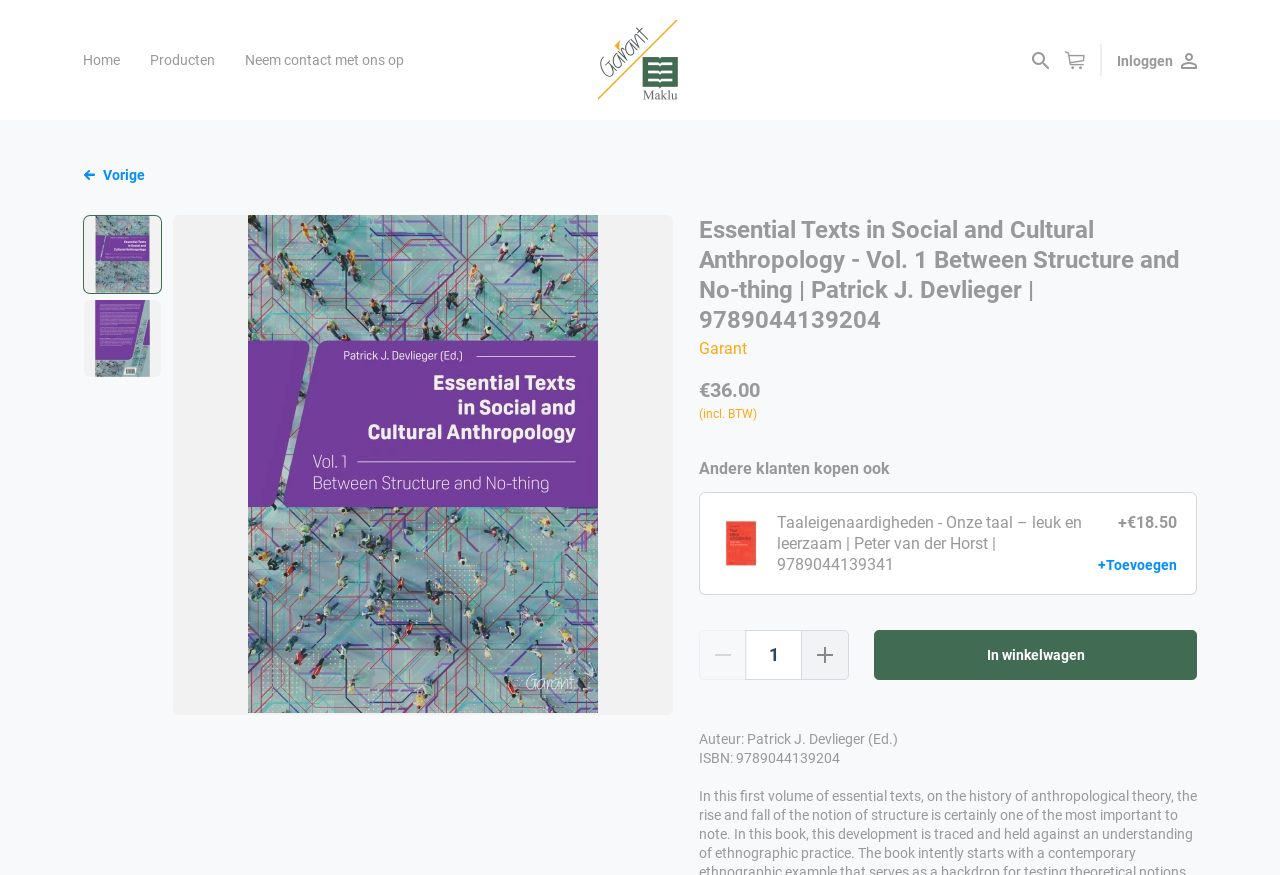Please identify the bounding box coordinates of the region to click in order to complete the task: "View the shopping cart using the 'Ga naar winkelwagen' button". The coordinates must be four float numbers between 0 and 1, specified as [left, top, right, bottom].

[0.826, 0.05, 0.854, 0.085]